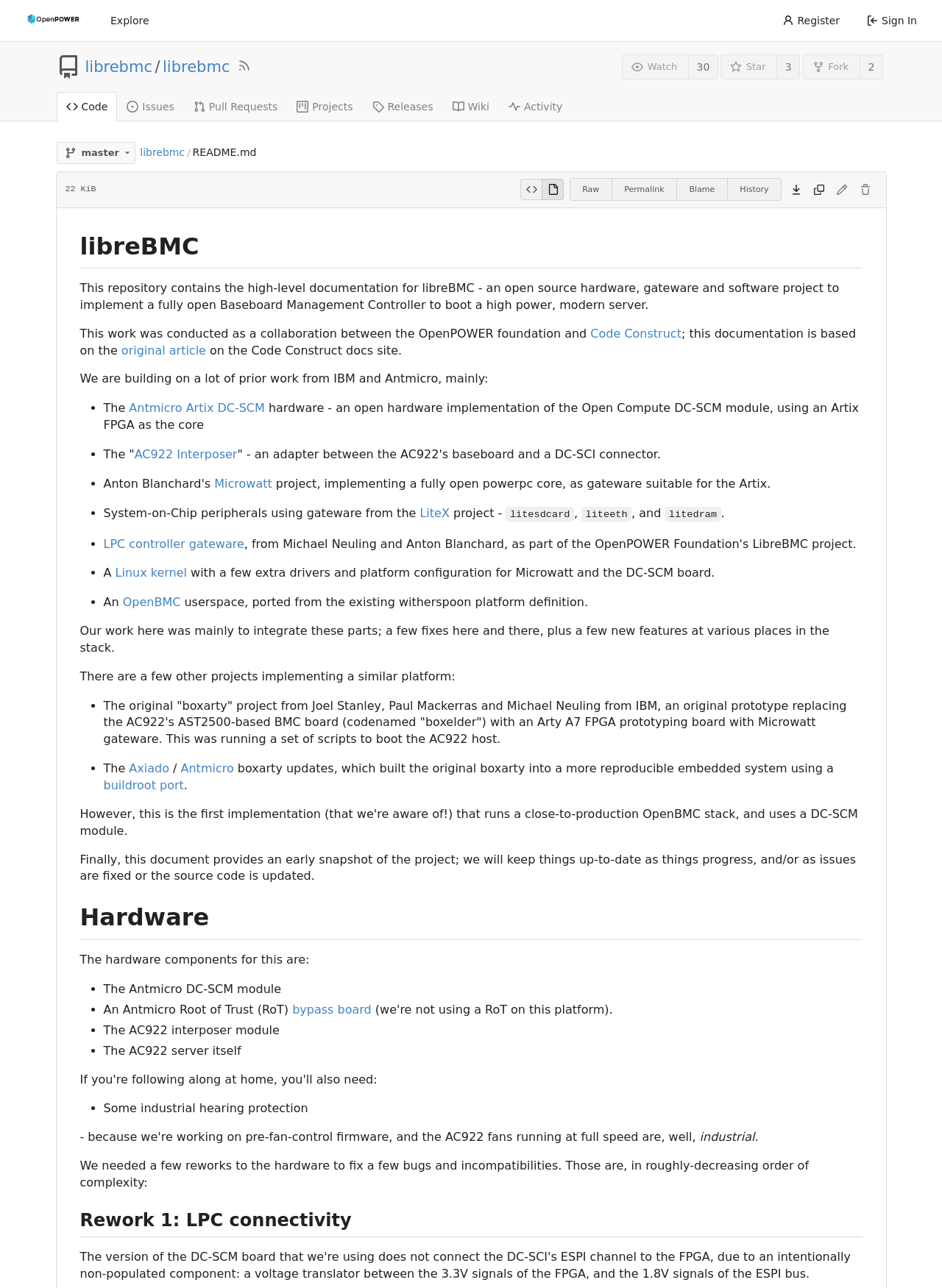From the element description Linux kernel, predict the bounding box coordinates of the UI element. The coordinates must be specified in the format (top-left x, top-left y, bottom-right x, bottom-right y) and should be within the 0 to 1 range.

[0.122, 0.439, 0.198, 0.45]